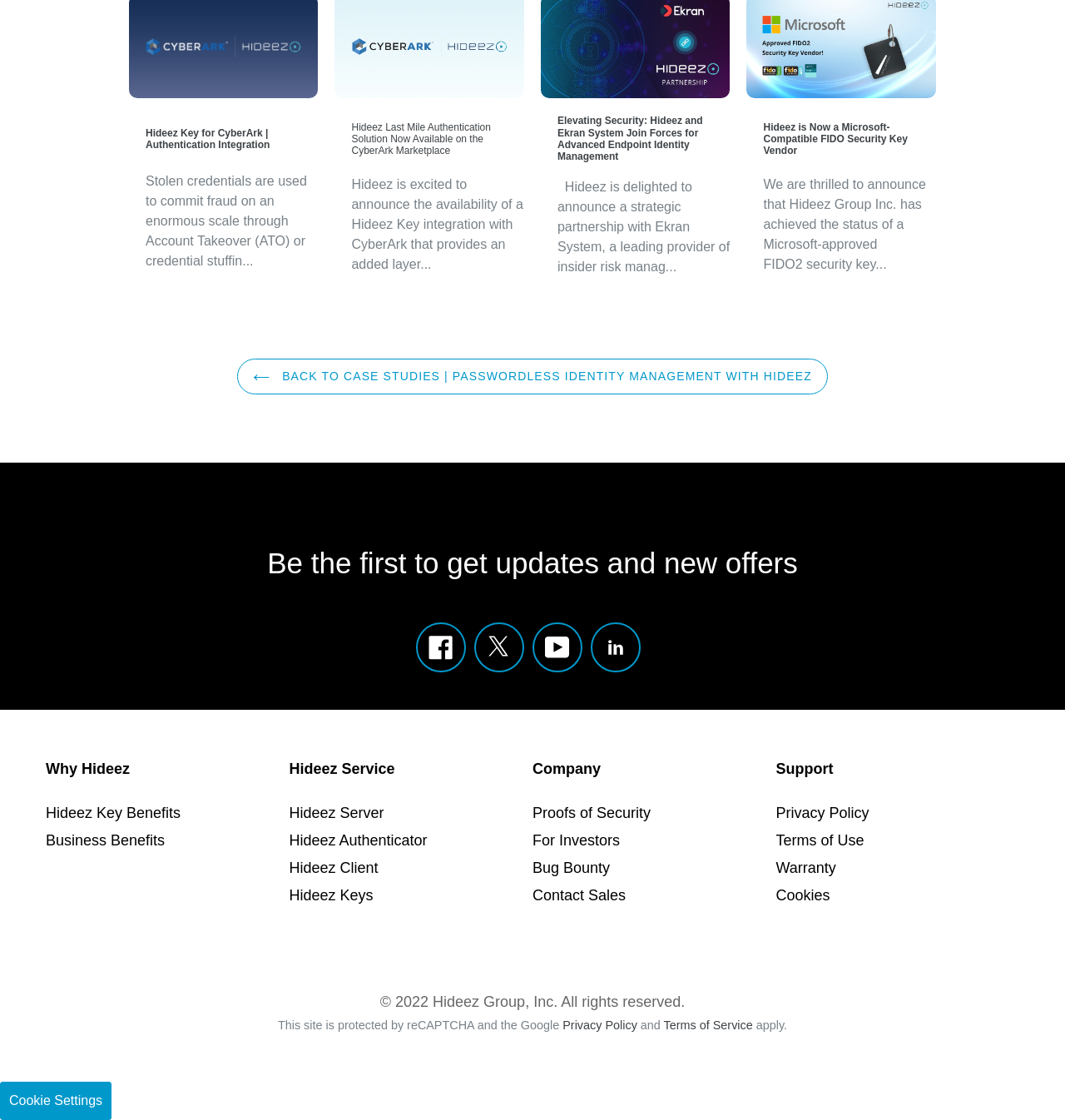Locate the bounding box coordinates of the segment that needs to be clicked to meet this instruction: "Click on the 'BACK TO CASE STUDIES | PASSWORDLESS IDENTITY MANAGEMENT WITH HIDEEZ' link".

[0.223, 0.32, 0.777, 0.352]